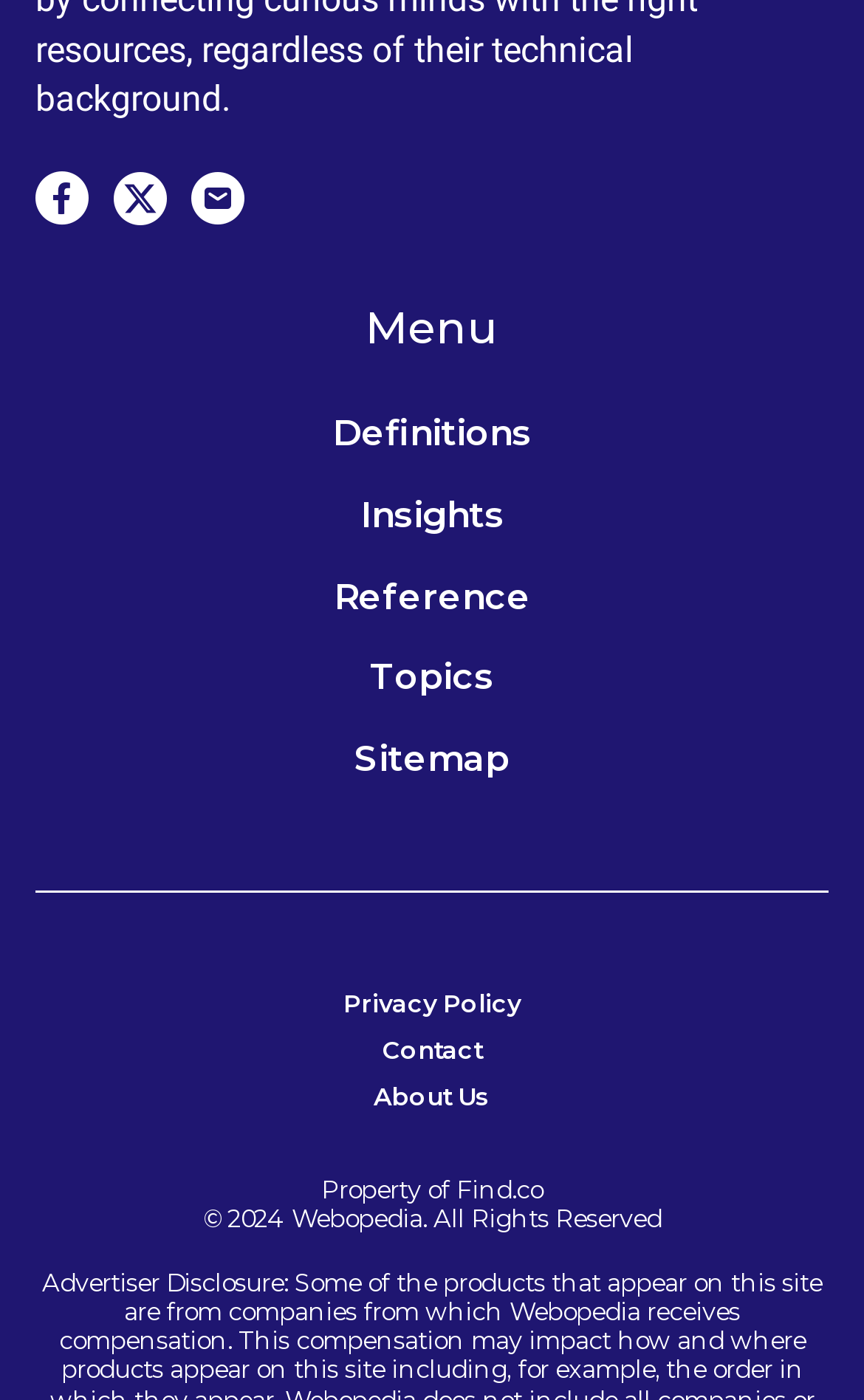Determine the bounding box coordinates of the UI element described by: "aria-label="social share" title="social share"".

[0.117, 0.115, 0.207, 0.177]